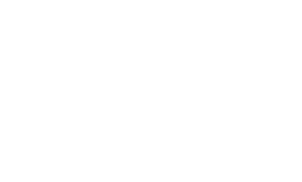Using the elements shown in the image, answer the question comprehensively: What is the section title where this website is listed?

The context of the image suggests that the website 'pointchurchanglican.elvanto.com.au' is part of a section that lists various domain names with corresponding visuals, which is titled 'Recently analyzed sites'.